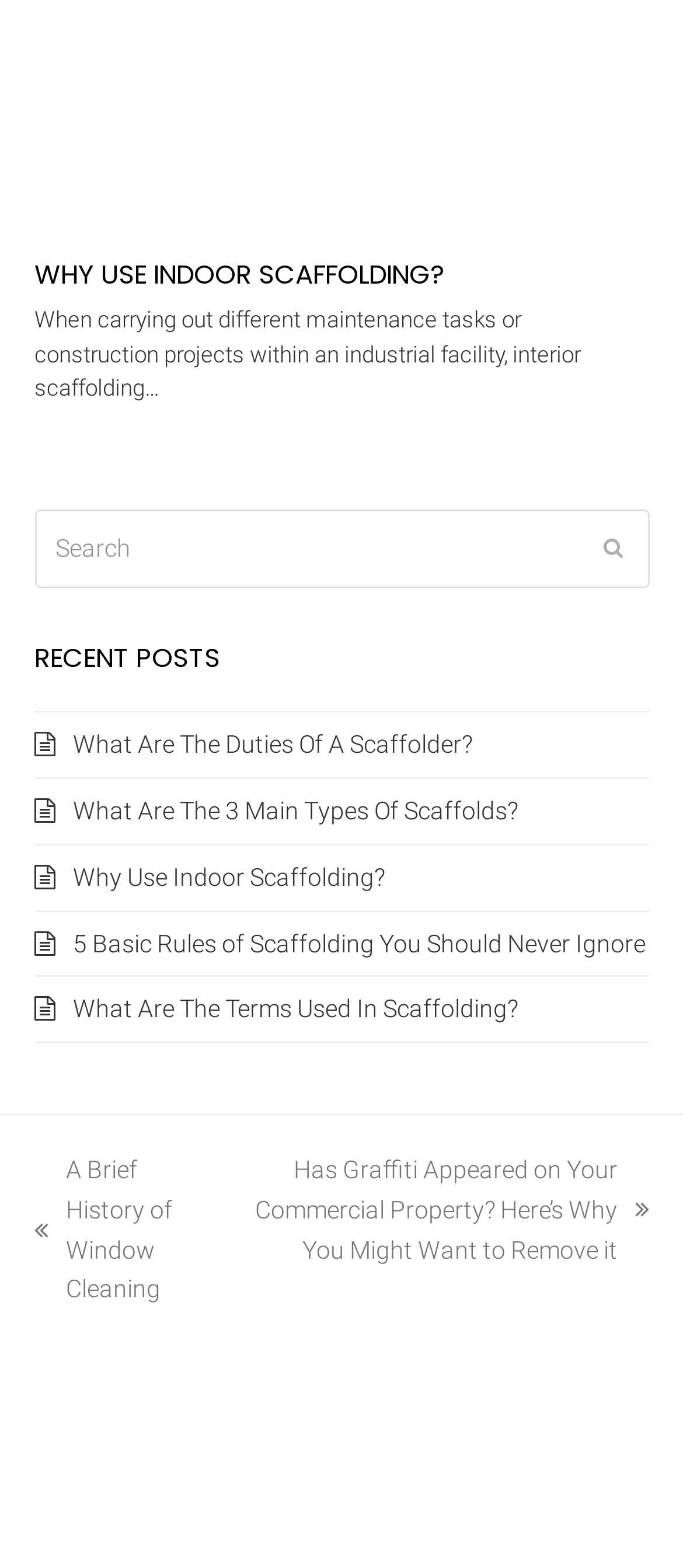Determine the bounding box coordinates of the region I should click to achieve the following instruction: "Search for something". Ensure the bounding box coordinates are four float numbers between 0 and 1, i.e., [left, top, right, bottom].

[0.05, 0.325, 0.95, 0.375]